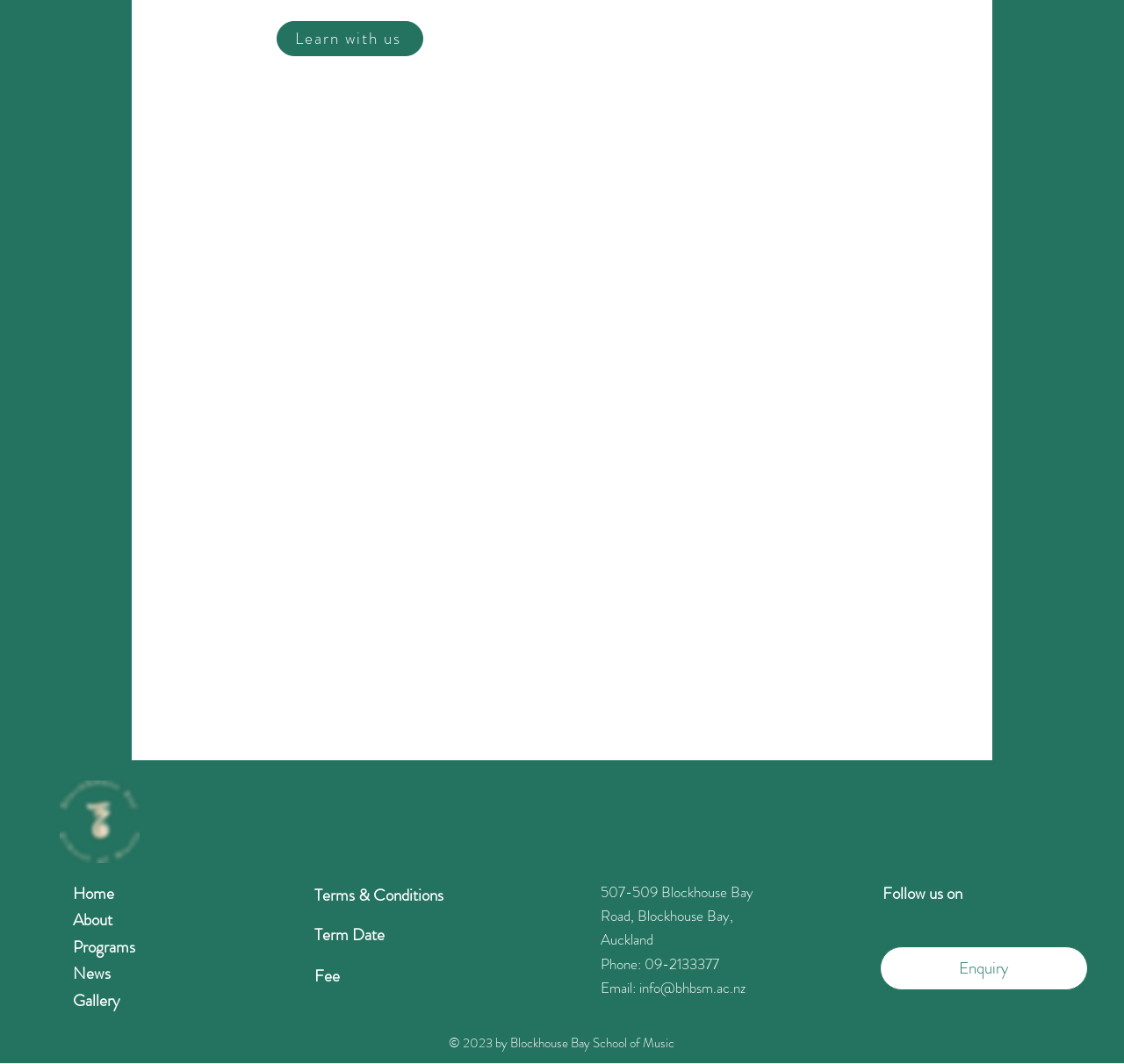Use a single word or phrase to respond to the question:
What is the name of the school?

Blockhouse Bay School of Music